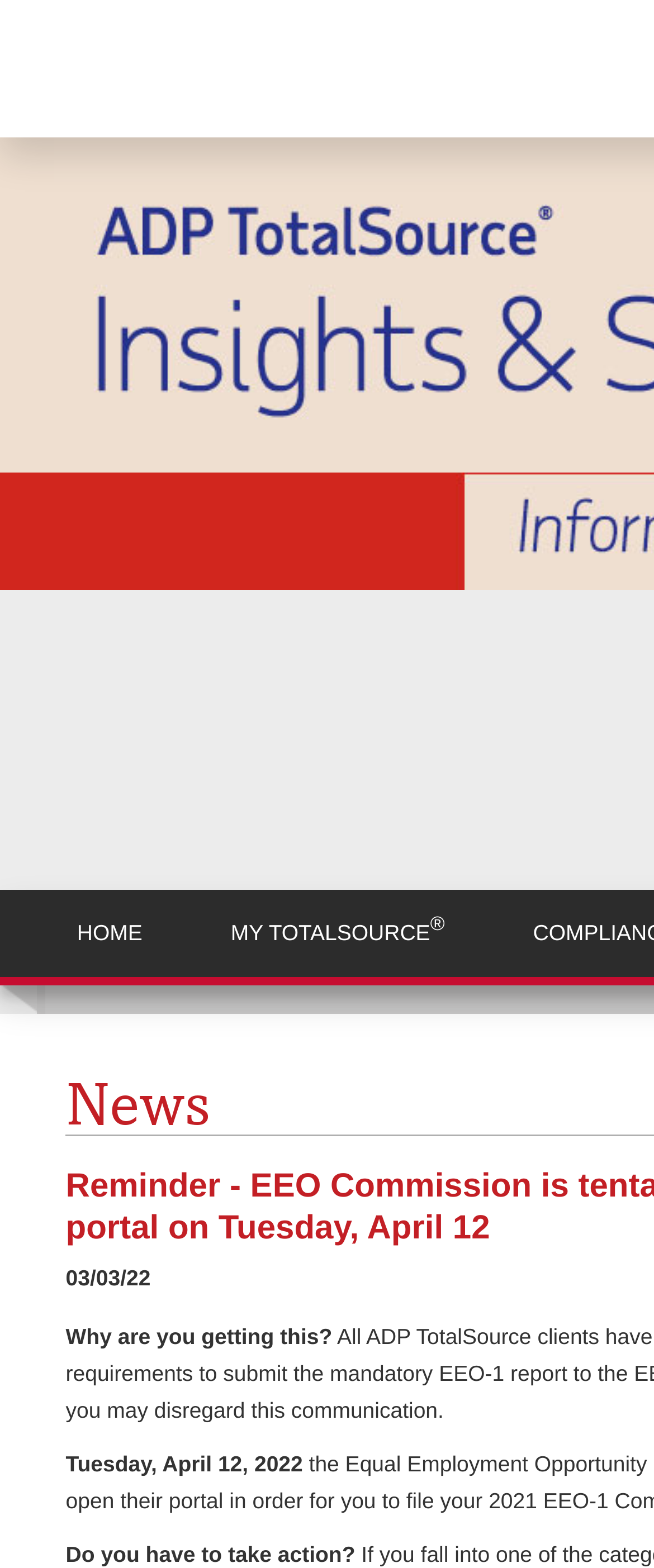Please locate and generate the primary heading on this webpage.

Reminder - EEO Commission is tentatively scheduled to open their portal on Tuesday, April 12